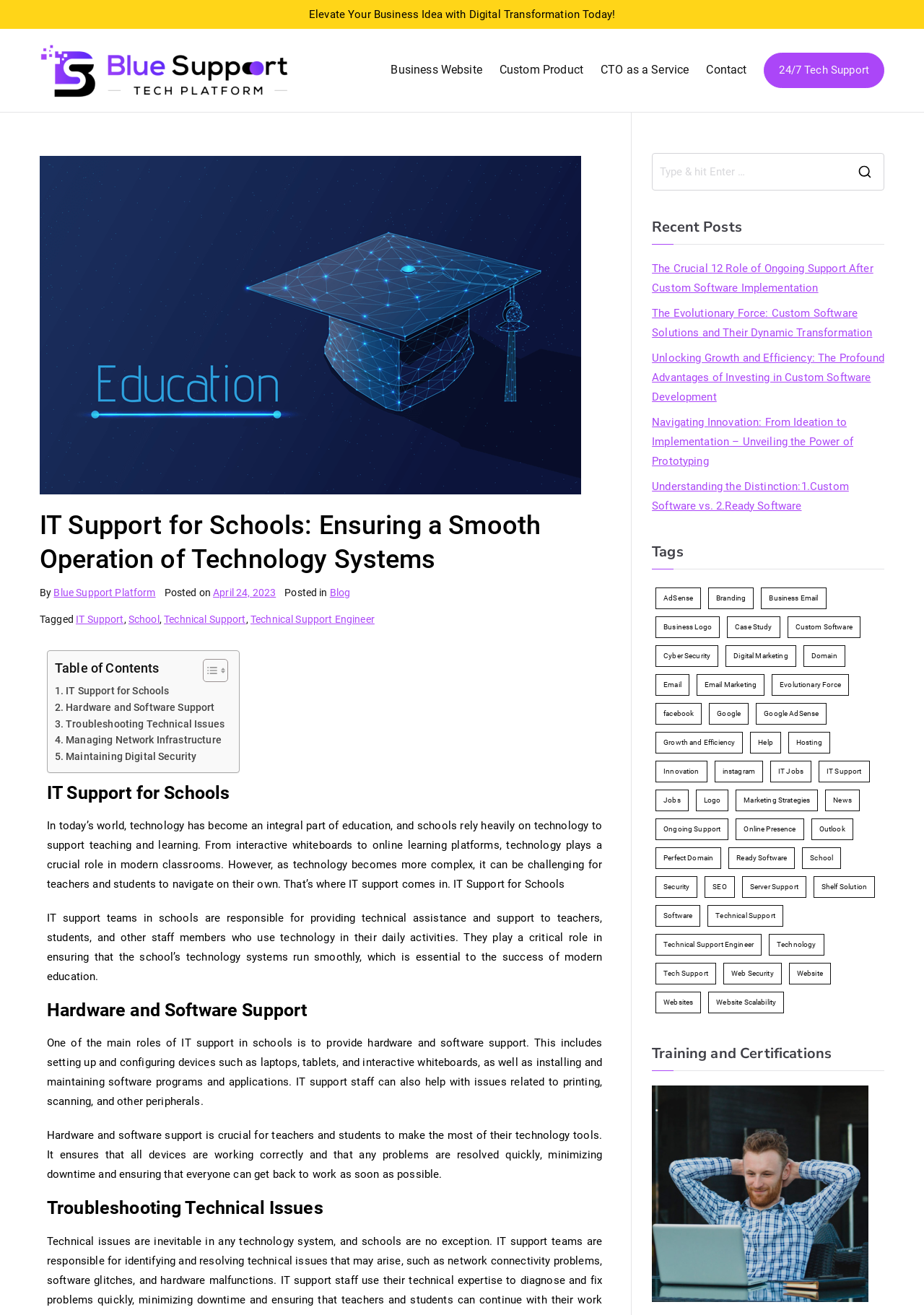Give an in-depth explanation of the webpage layout and content.

The webpage is about IT support for schools, providing information on how to find the best IT support for educational institutions. At the top of the page, there is a heading that reads "Elevate Your Business Idea with Digital Transformation Today!" followed by a link to "Blue Support" and an image of the same. Below this, there is a navigation menu with links to "Online Tech Support", "Business Website", "Custom Product", "CTO as a Service", and "Contact".

The main content of the page is divided into sections, each with a heading and descriptive text. The first section is about IT support for schools, explaining the importance of technology in modern education and how IT support teams can help teachers and students navigate technical issues. The second section is about hardware and software support, detailing the role of IT support in setting up and configuring devices and software. The third section is about troubleshooting technical issues, highlighting the importance of quick resolution to minimize downtime.

On the right side of the page, there is a search bar and a section titled "Recent Posts" with links to several articles related to custom software development, innovation, and technology. Below this, there is a section titled "Tags" with links to various topics such as AdSense, branding, business email, and cybersecurity.

Throughout the page, there are several images, including a logo for "Blue Support" and icons for social media platforms like Facebook and Instagram. The overall layout is organized and easy to navigate, with clear headings and concise text.